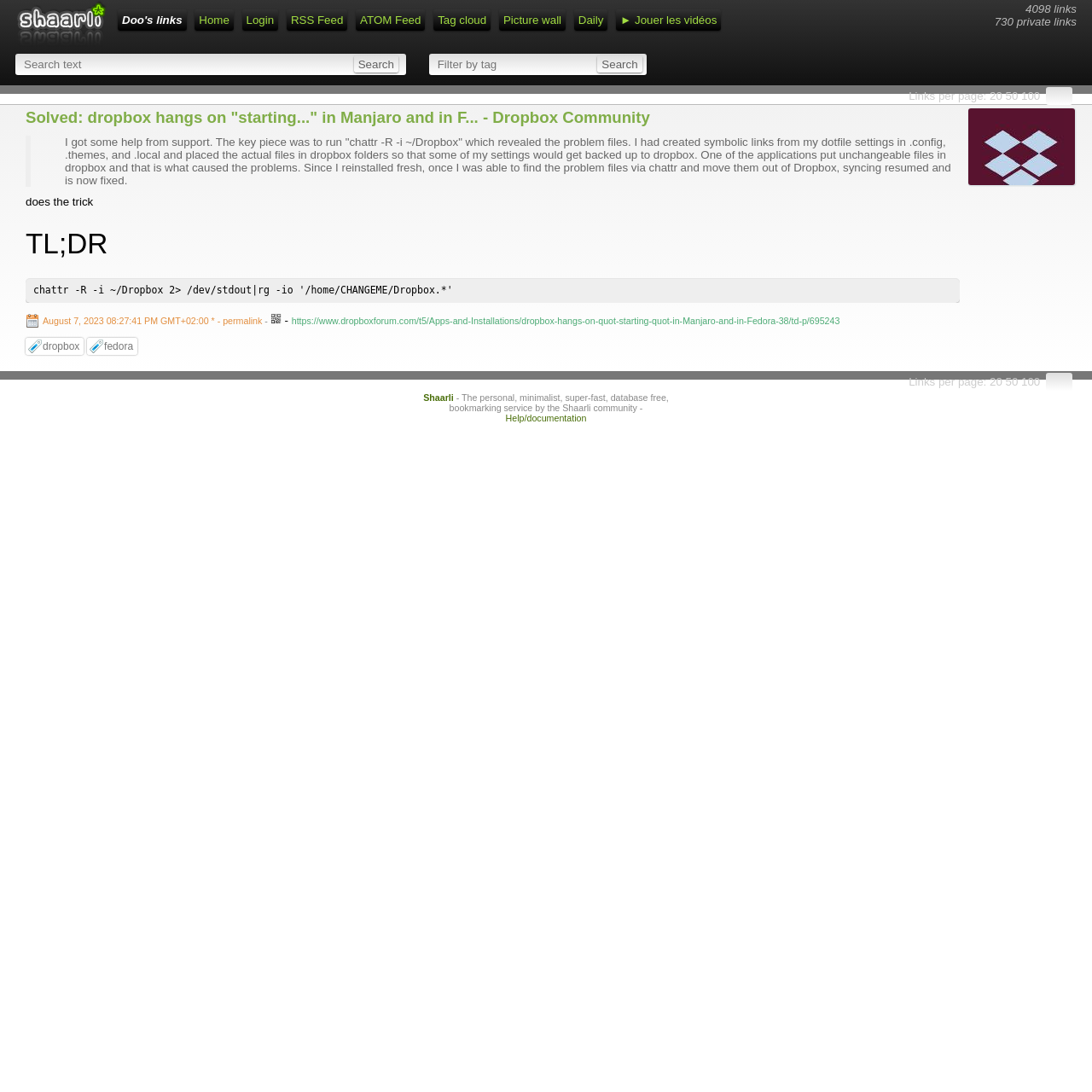Pinpoint the bounding box coordinates of the clickable area needed to execute the instruction: "Filter by tag". The coordinates should be specified as four float numbers between 0 and 1, i.e., [left, top, right, bottom].

[0.397, 0.049, 0.536, 0.068]